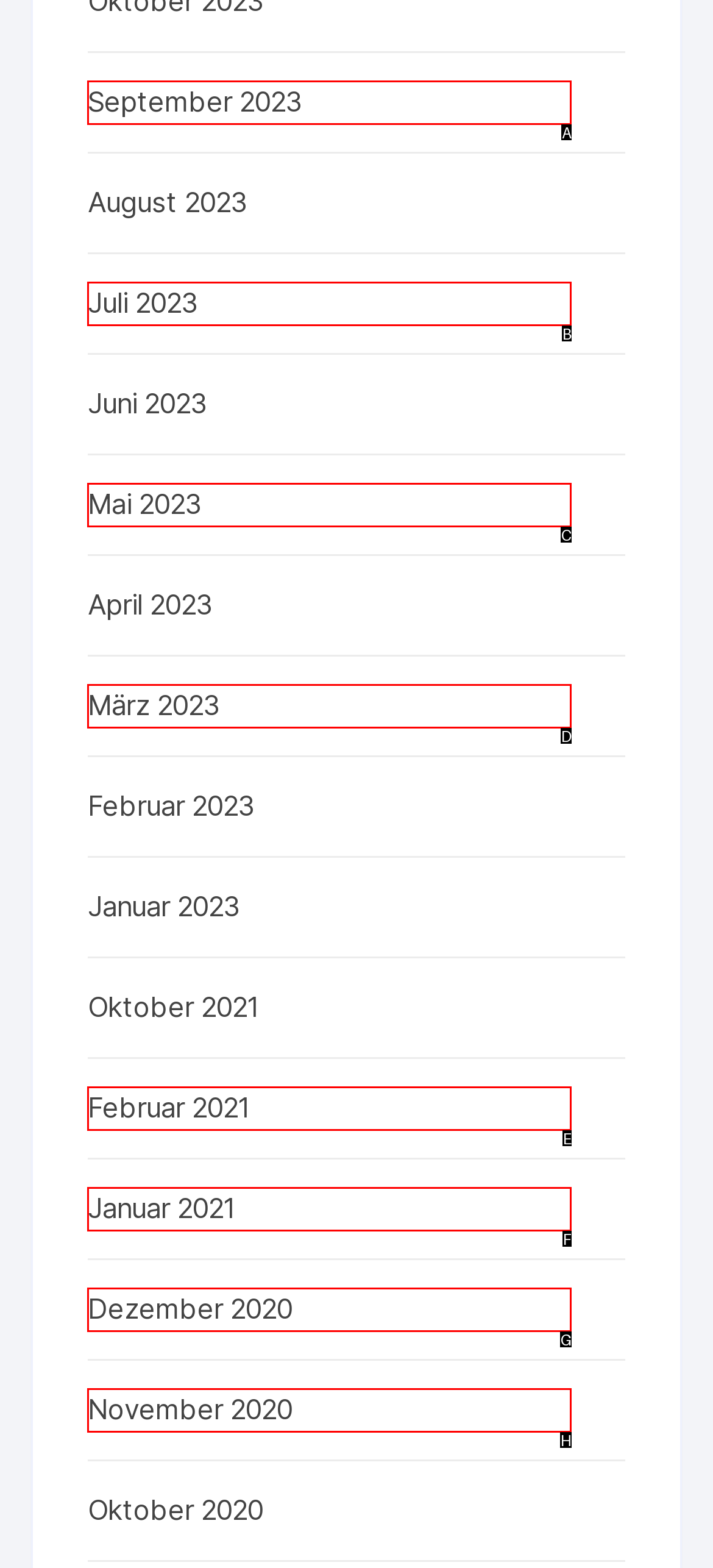Point out the HTML element that matches the following description: September 2023
Answer with the letter from the provided choices.

A